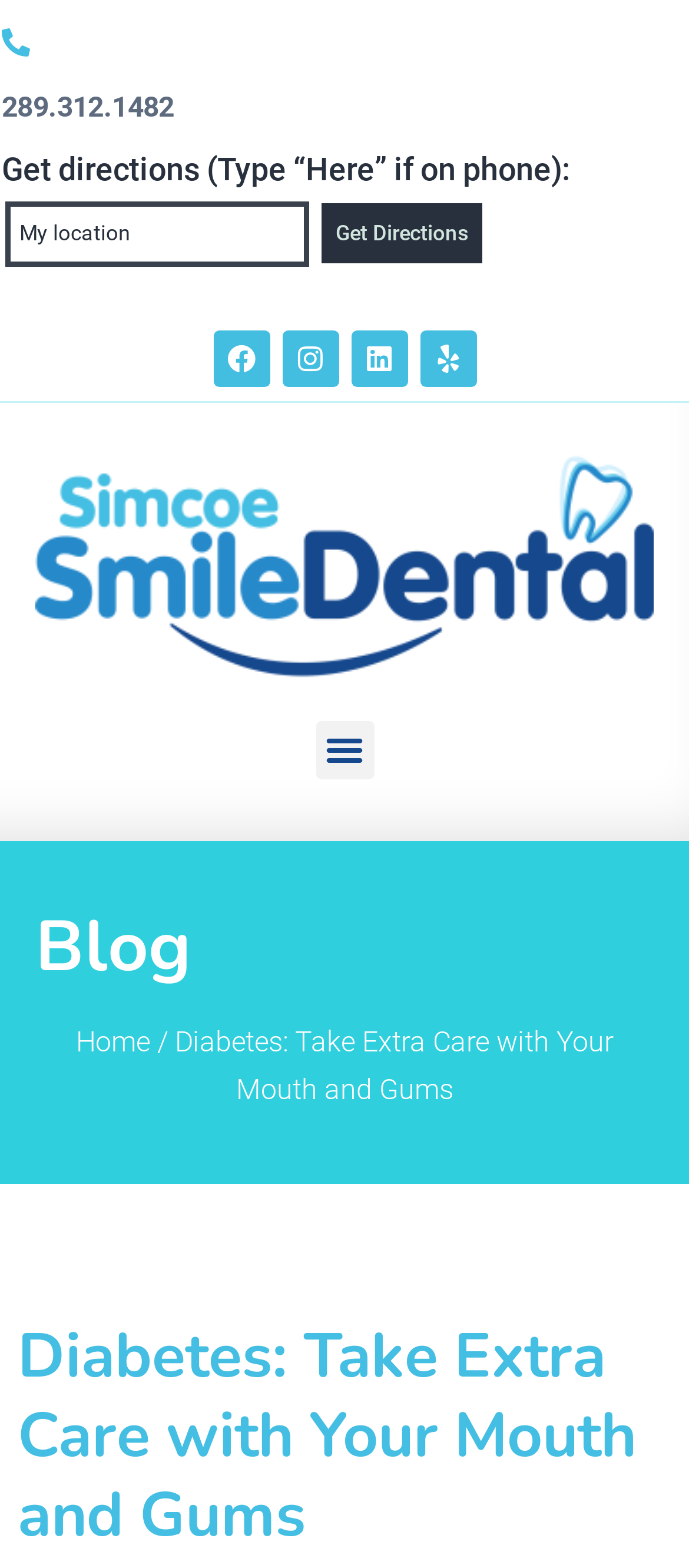Bounding box coordinates are given in the format (top-left x, top-left y, bottom-right x, bottom-right y). All values should be floating point numbers between 0 and 1. Provide the bounding box coordinate for the UI element described as: alt="simcoe-main-logo" title="simcoe-main-logo"

[0.051, 0.285, 0.949, 0.437]